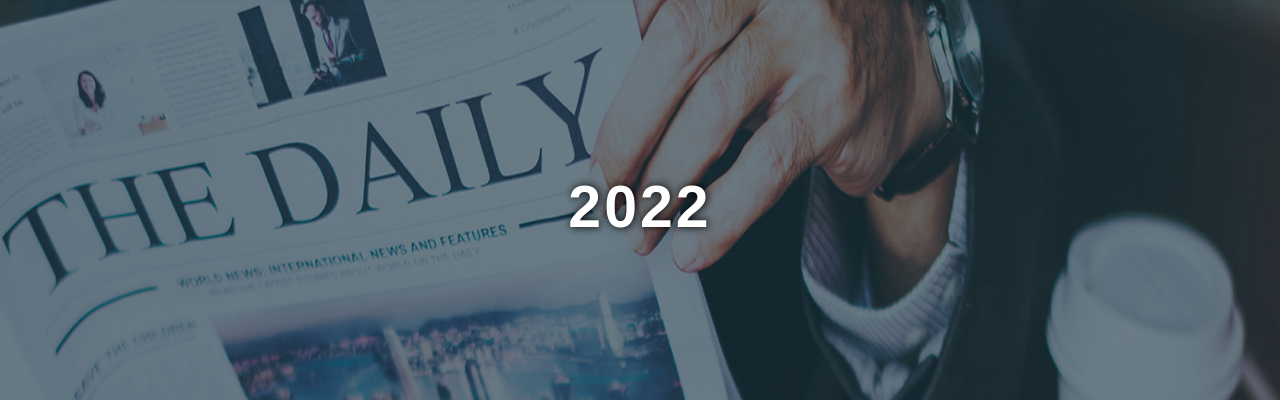Answer in one word or a short phrase: 
What is the year displayed on the newspaper?

2022